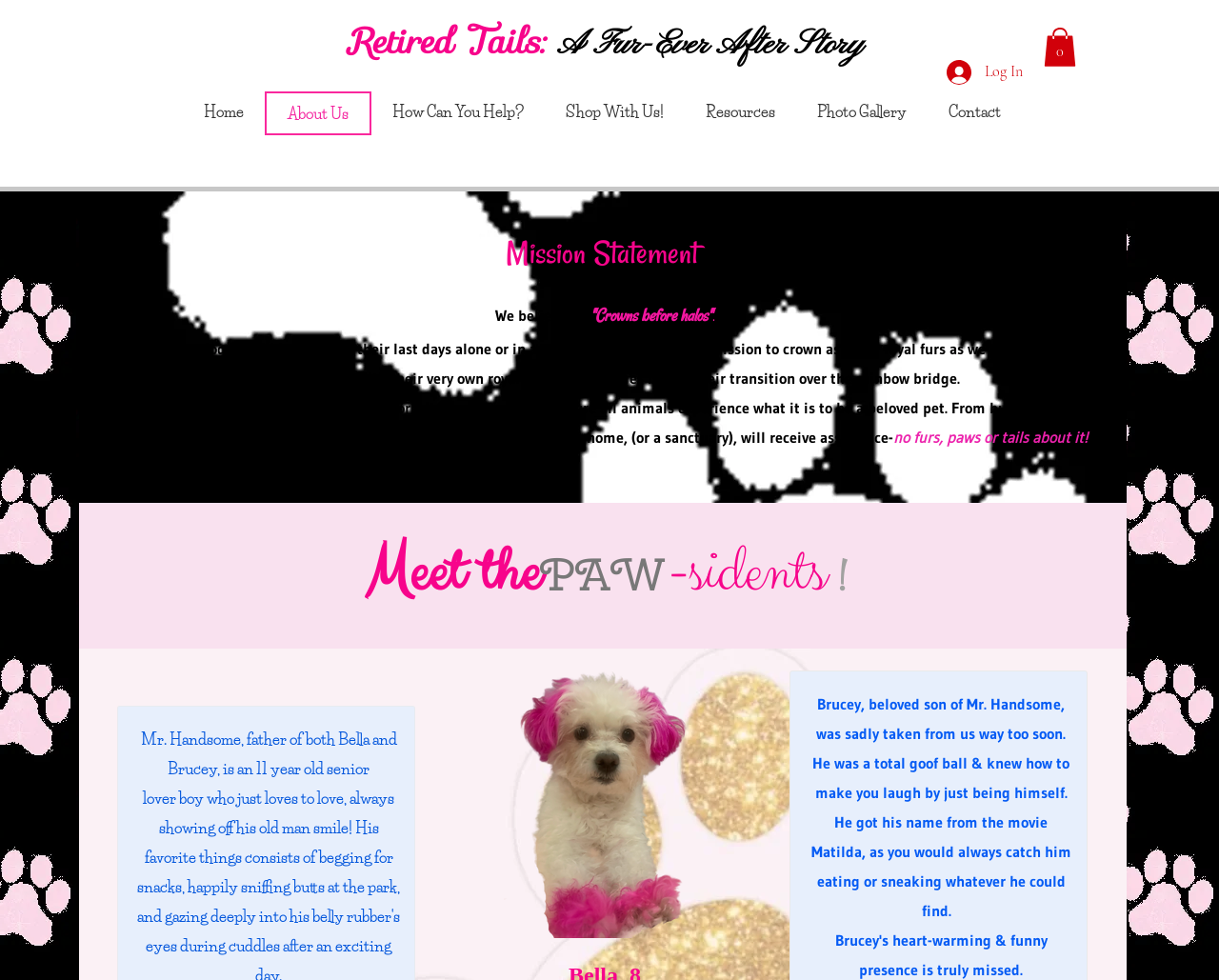Please provide a one-word or phrase answer to the question: 
What is the organization's mission?

Rescue senior dogs